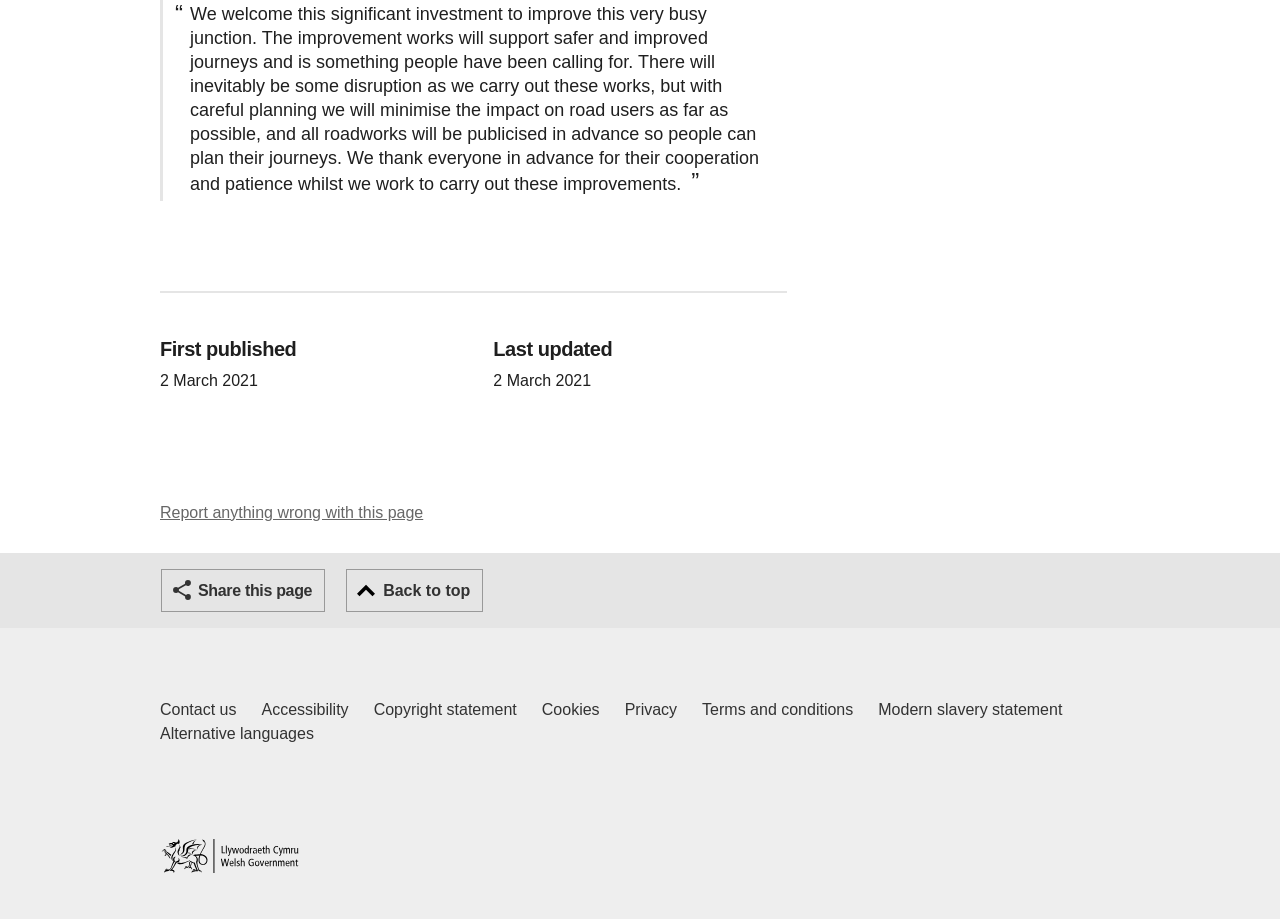How many footer links are there?
Based on the visual information, provide a detailed and comprehensive answer.

I counted the number of links in the footer section of the page and found 9 links, including 'Contact us Welsh Government and our main services', 'Accessibility', and so on.